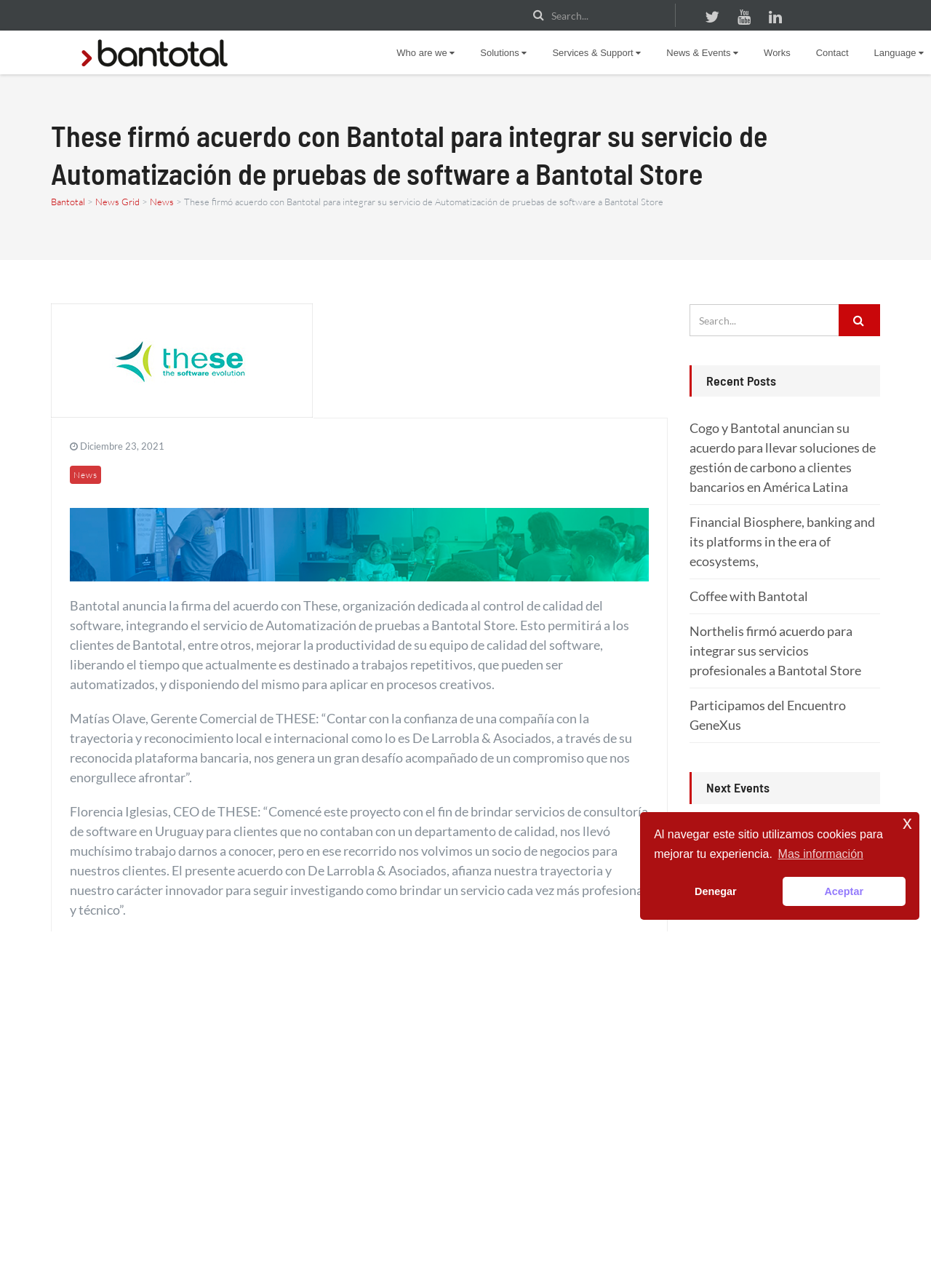Answer the question with a single word or phrase: 
How many recent posts are listed on the webpage?

5